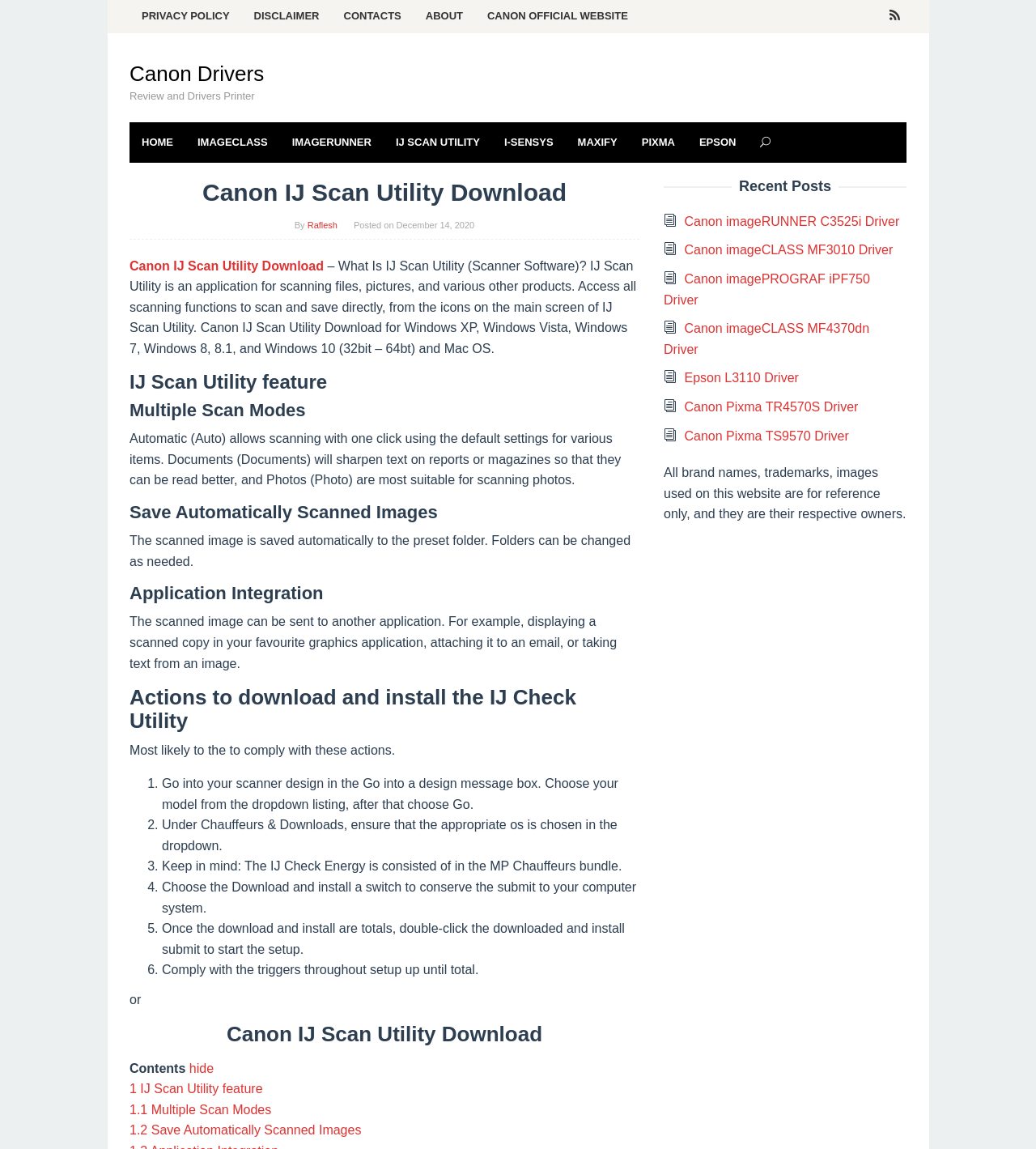Describe all the visual and textual components of the webpage comprehensively.

This webpage is about Canon IJ Scan Utility Download, a software for scanning files, pictures, and other products. At the top, there are several links to navigate to different sections of the website, including "Skip to content", "PRIVACY POLICY", "DISCLAIMER", "CONTACTS", "ABOUT", and "CANON OFFICIAL WEBSITE". Below these links, there is a menu with options like "Canon Drivers", "HOME", "IMAGECLASS", "IMAGERUNNER", "IJ SCAN UTILITY", "I-SENSYS", "MAXIFY", "PIXMA", and "EPSON".

The main content of the webpage is divided into several sections. The first section has a heading "Canon IJ Scan Utility Download" and provides a brief description of the software. Below this, there is a section titled "IJ Scan Utility feature" which lists several features of the software, including "Multiple Scan Modes", "Save Automatically Scanned Images", and "Application Integration". Each feature is described in detail, explaining how it works and its benefits.

The next section is titled "Actions to download and install the IJ Check Utility" and provides a step-by-step guide on how to download and install the software. The guide consists of six steps, each with a brief description of what to do.

On the right side of the webpage, there is a section titled "Recent Posts" which lists several links to other articles on the website, including "Canon imageRUNNER C3525i Driver", "Canon imageCLASS MF3010 Driver", and "Epson L3110 Driver". At the bottom of the webpage, there is a disclaimer stating that all brand names, trademarks, and images used on the website are for reference only and are owned by their respective owners.